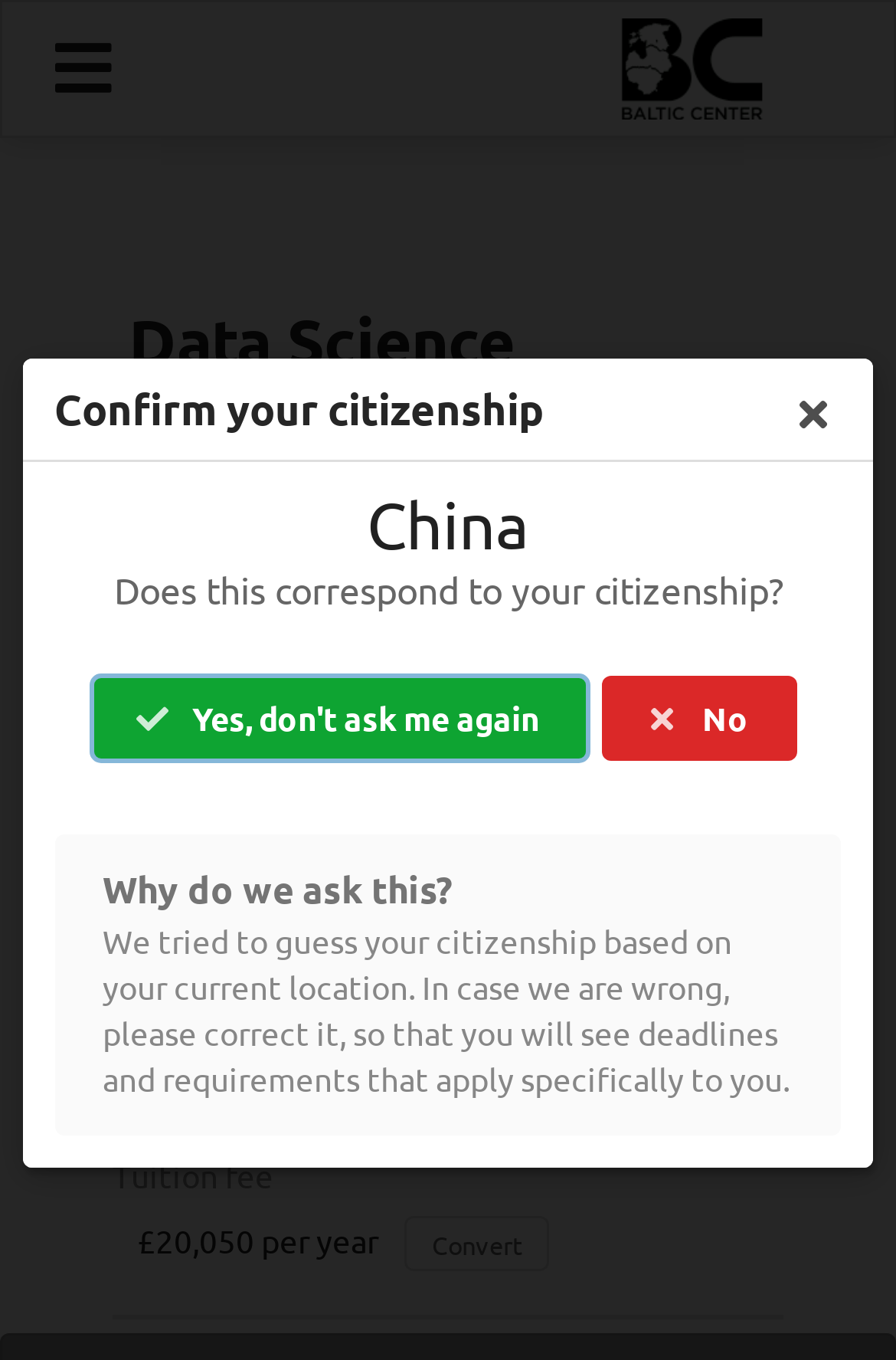Provide the bounding box coordinates of the UI element this sentence describes: "Conventry university".

[0.245, 0.303, 0.604, 0.333]